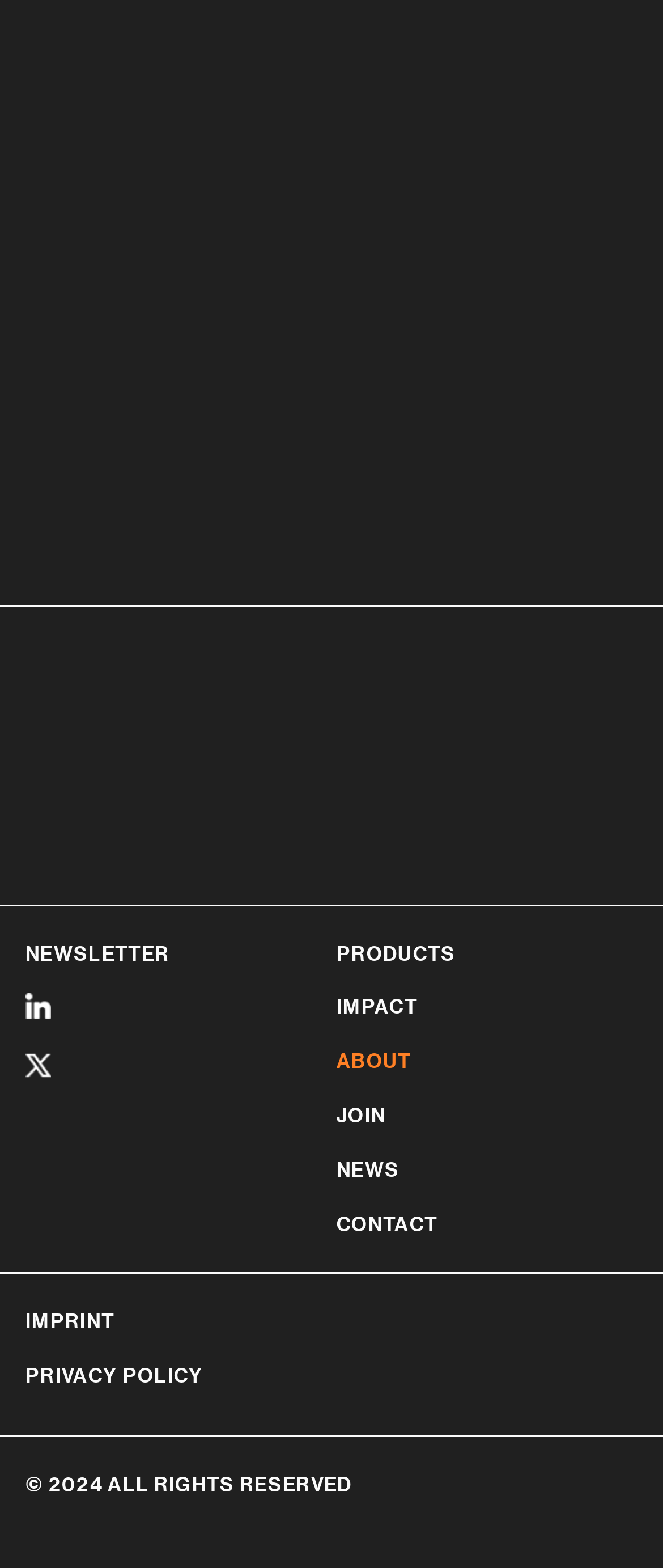Predict the bounding box for the UI component with the following description: "Read more".

[0.377, 0.226, 0.623, 0.251]